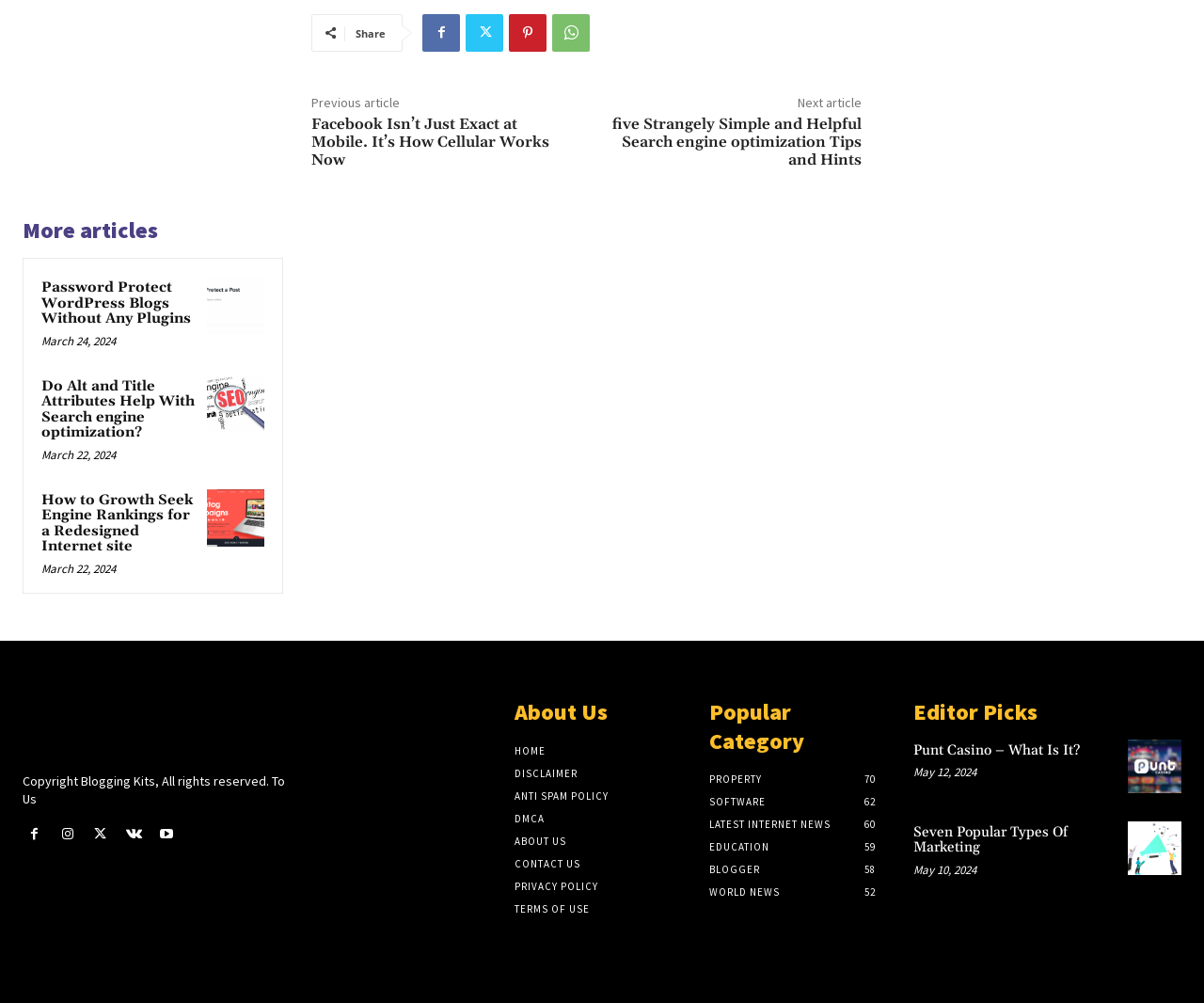Identify the bounding box coordinates of the element to click to follow this instruction: 'Visit the About Us page'. Ensure the coordinates are four float values between 0 and 1, provided as [left, top, right, bottom].

[0.427, 0.695, 0.573, 0.727]